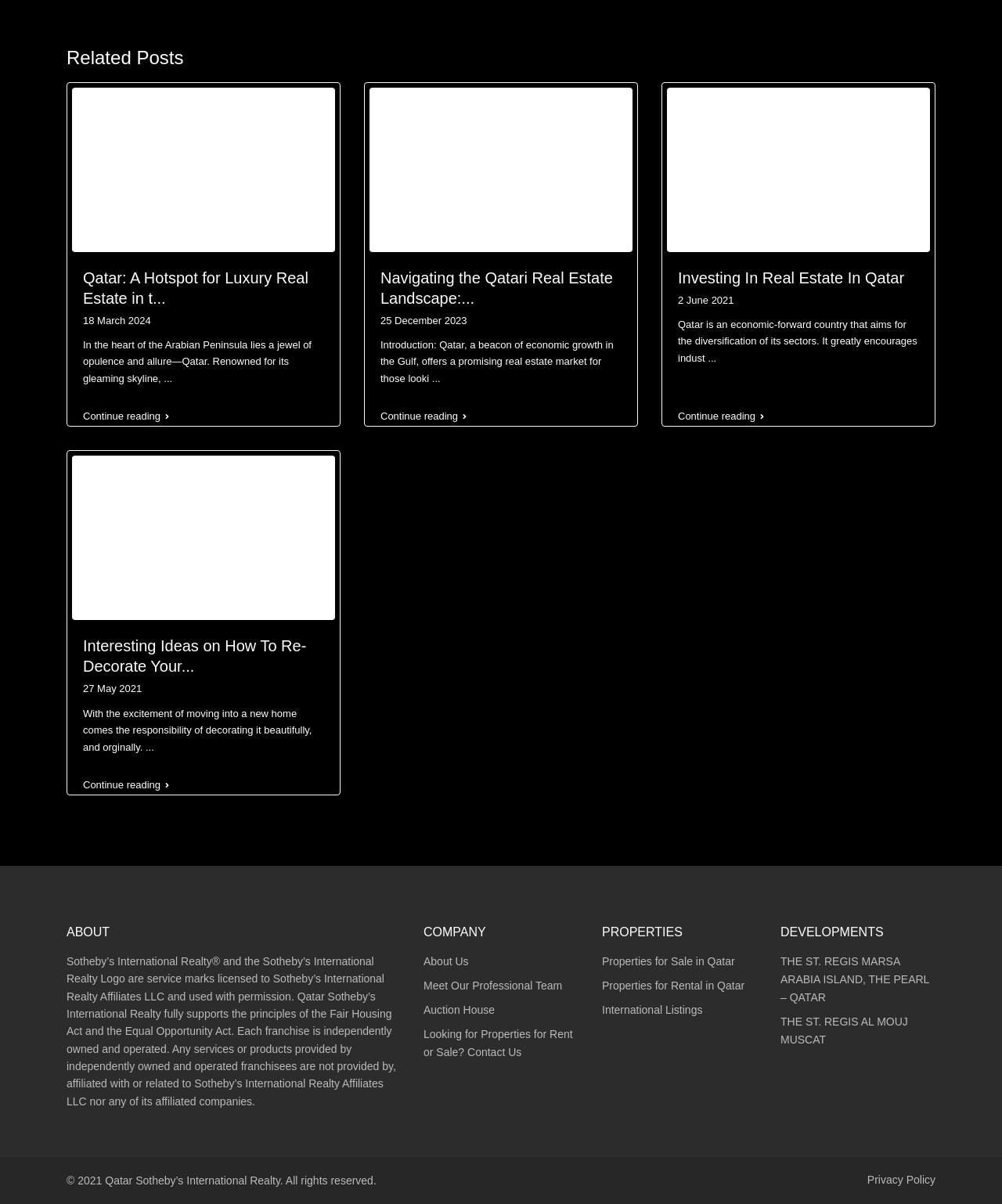What is the copyright year mentioned at the bottom of the page?
Based on the screenshot, provide a one-word or short-phrase response.

2021